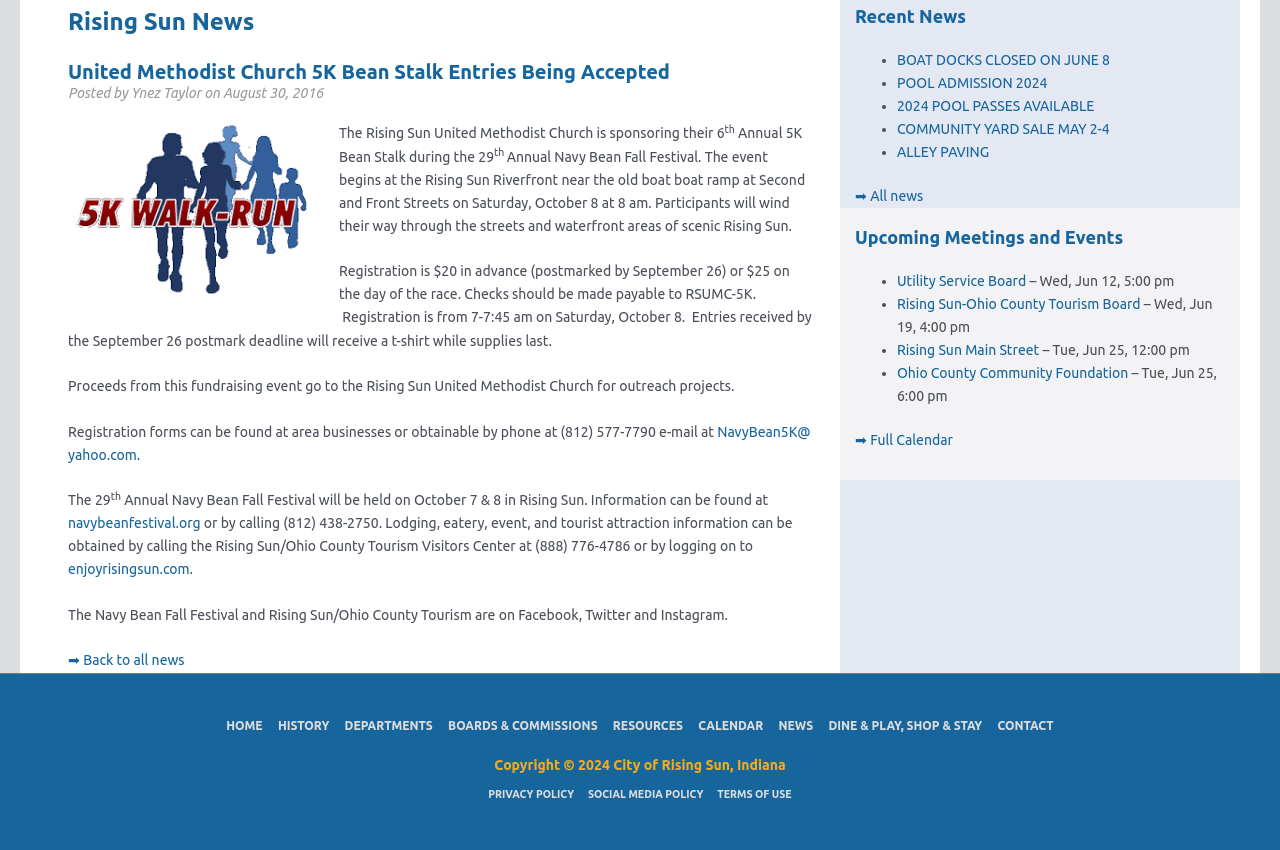Using the element description: "ALLEY PAVING", determine the bounding box coordinates. The coordinates should be in the format [left, top, right, bottom], with values between 0 and 1.

[0.701, 0.17, 0.773, 0.188]